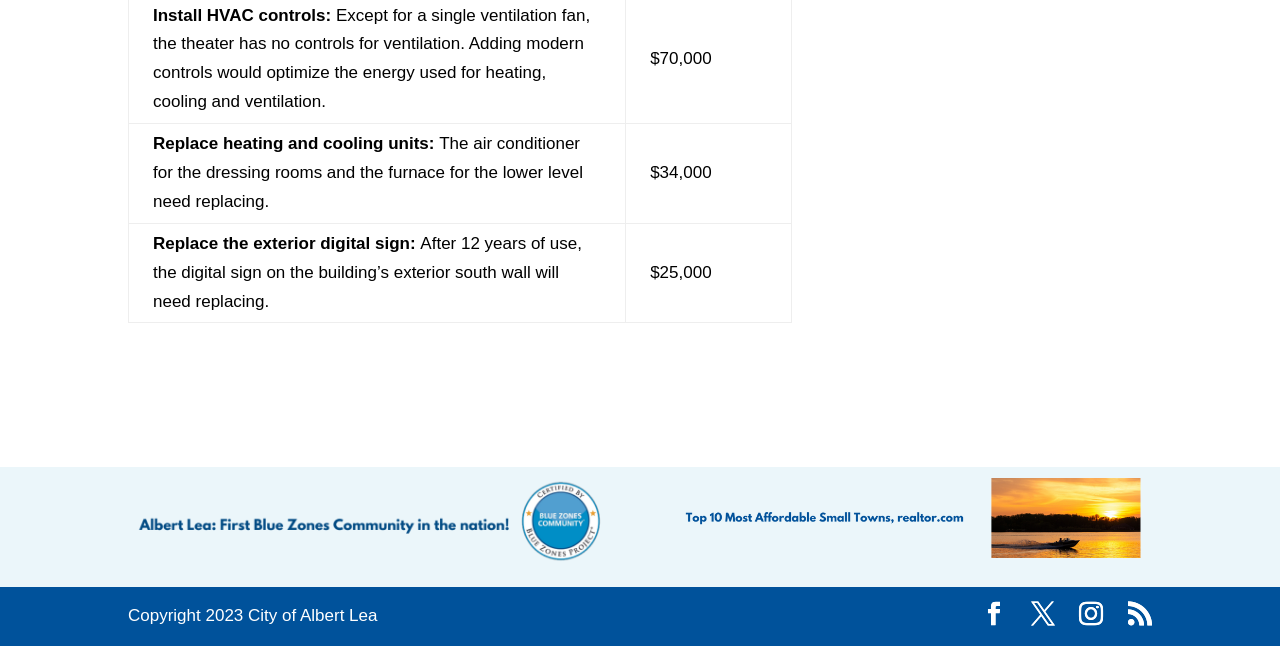Respond to the following query with just one word or a short phrase: 
How many rows are in the grid?

2